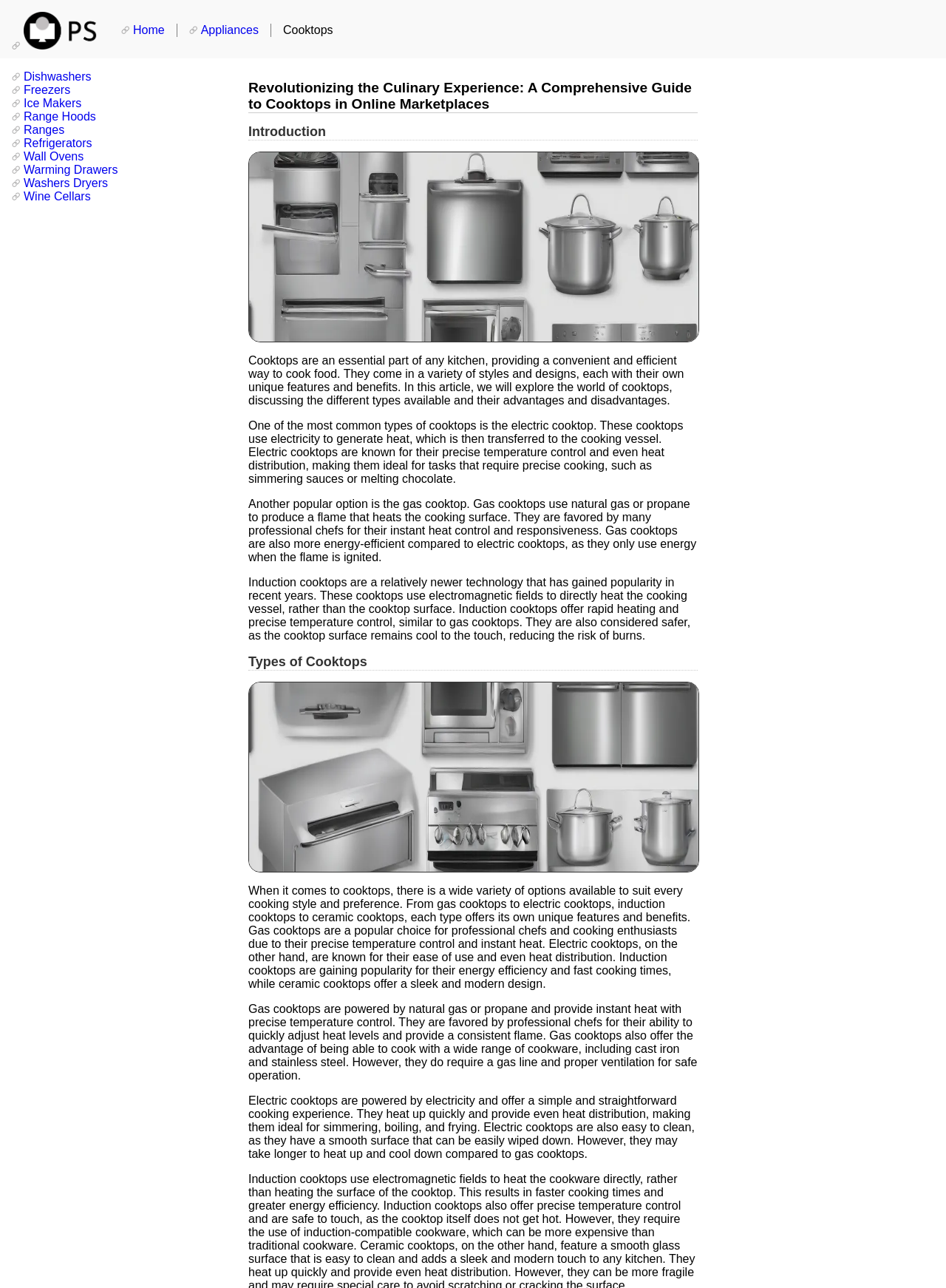What is the purpose of the image 'Revolutionizing the Culinary Experience: A Comprehensive Guide to Cooktops in Online Marketplaces 1'?
Using the information from the image, provide a comprehensive answer to the question.

Based on the webpage content, I believe the image 'Revolutionizing the Culinary Experience: A Comprehensive Guide to Cooktops in Online Marketplaces 1' is used to illustrate the different types of cooktops discussed in the article. The image provides a visual representation of cooktops, making it easier for readers to understand the concept.